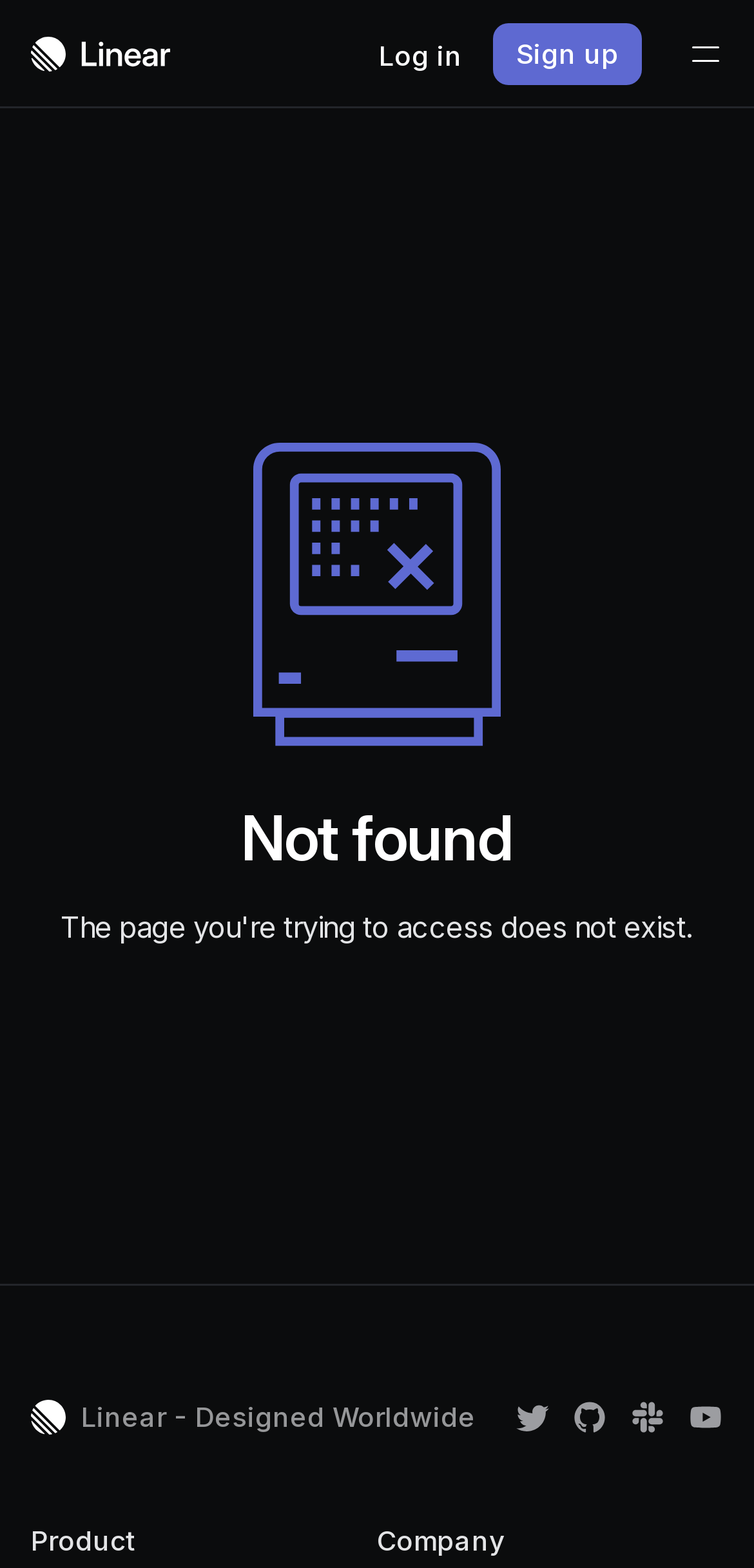Look at the image and give a detailed response to the following question: What is the message displayed on the webpage?

The webpage displays a message indicating that the page the user is trying to access does not exist, with a heading 'Not found' and a subheading 'The page you're trying to access does not exist.'